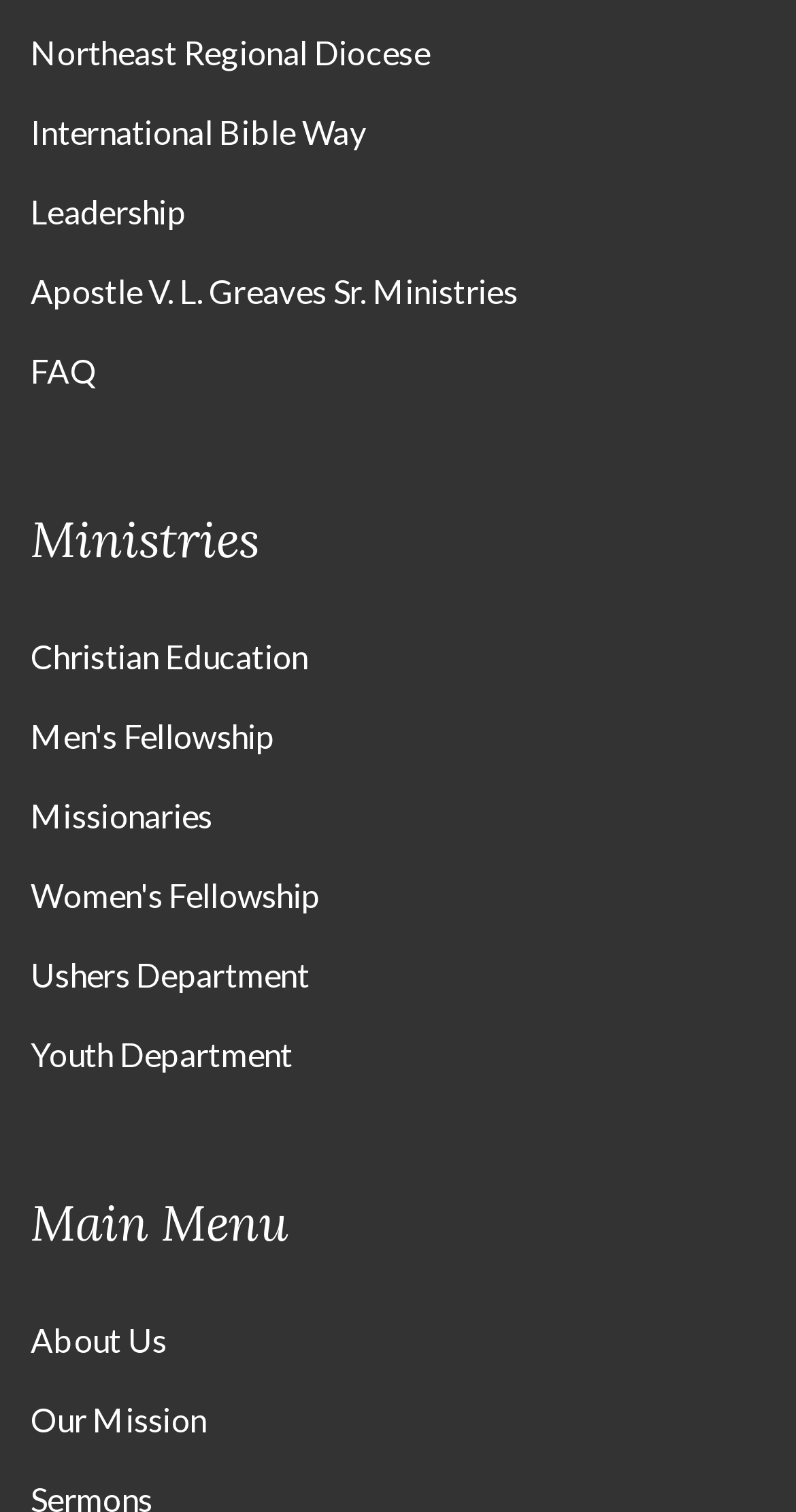Please analyze the image and give a detailed answer to the question:
What is the last link under the 'Main Menu' heading?

I located the 'Main Menu' heading with ID 376. Under this heading, I found the last link to be 'Our Mission' with ID 785.